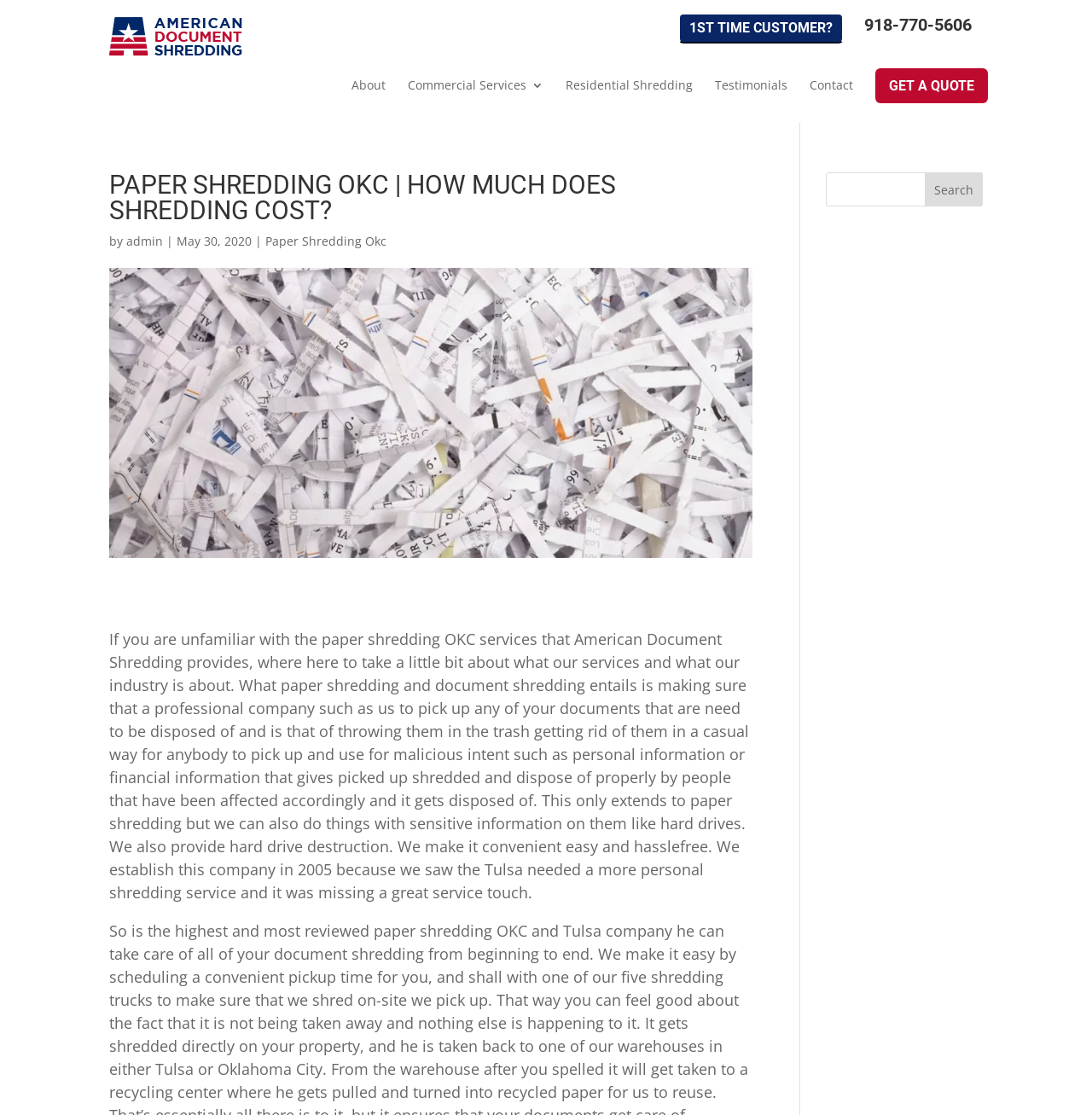What is the phone number?
Using the image, provide a detailed and thorough answer to the question.

The phone number is located near the top of the webpage, next to the '1ST TIME CUSTOMER?' link. It is a clickable link with the phone number '918-770-5606'.